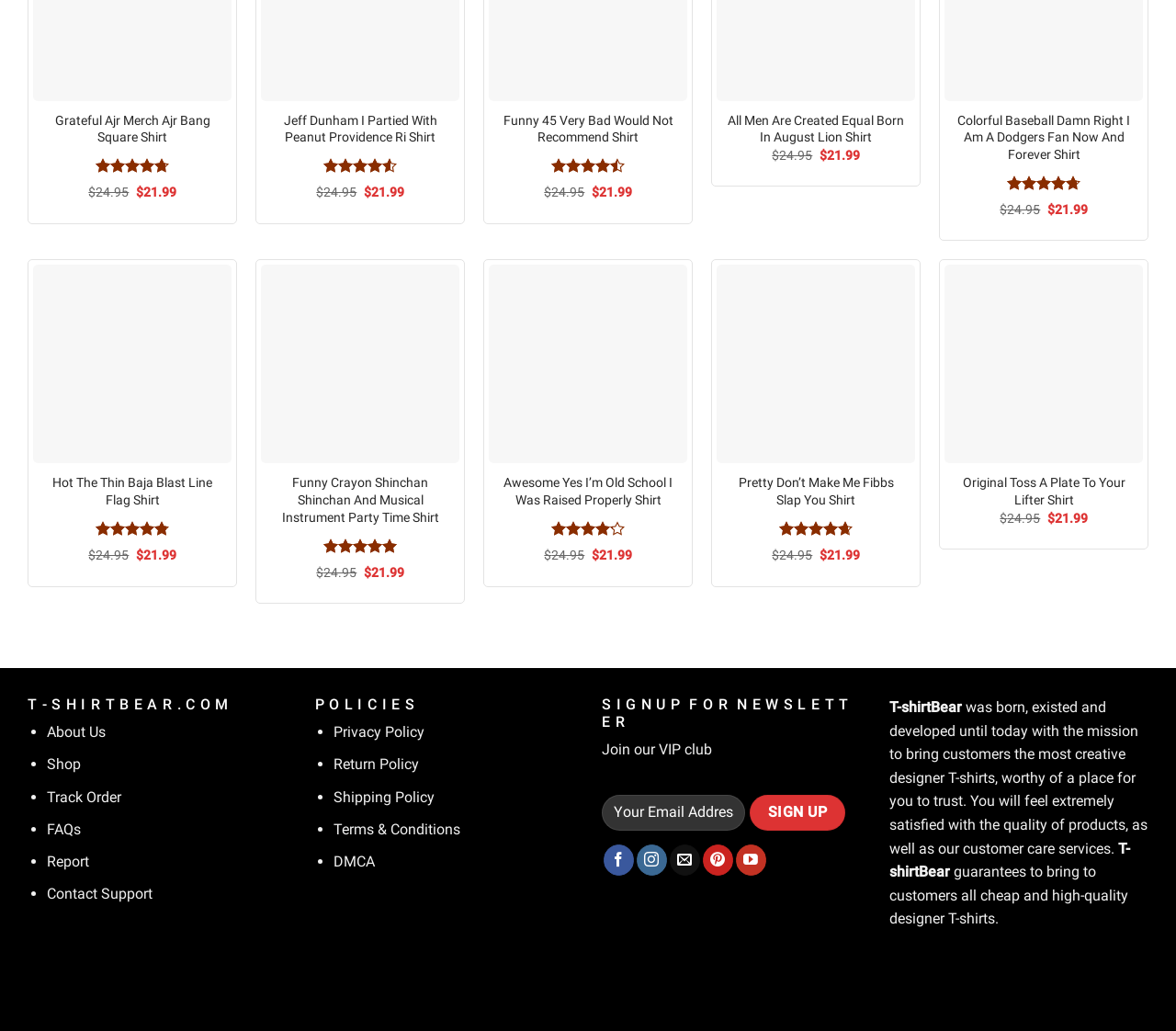Provide the bounding box for the UI element matching this description: "Terms & Conditions".

[0.284, 0.796, 0.392, 0.813]